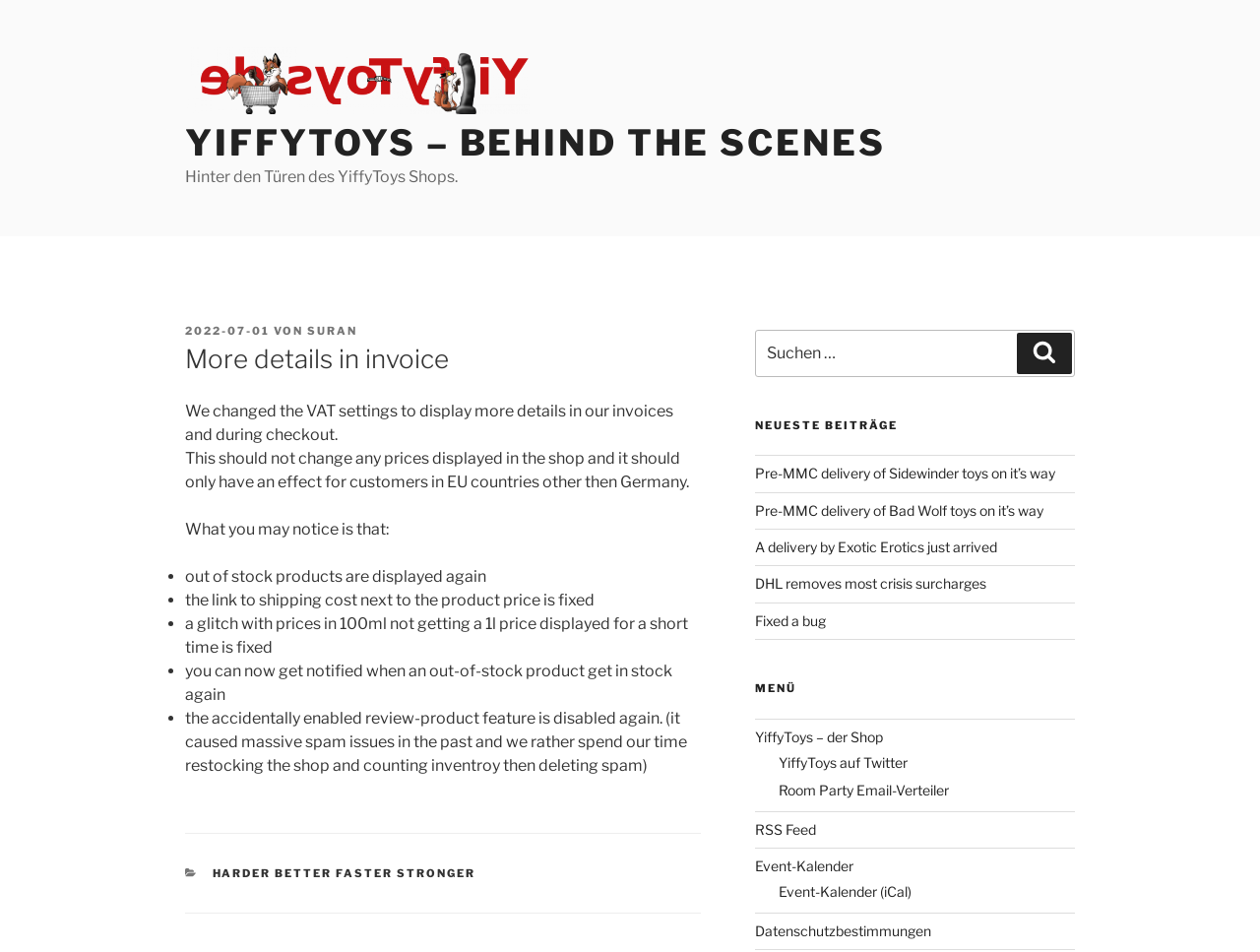Determine the bounding box coordinates of the UI element described below. Use the format (top-left x, top-left y, bottom-right x, bottom-right y) with floating point numbers between 0 and 1: DHL removes most crisis surcharges

[0.599, 0.604, 0.782, 0.622]